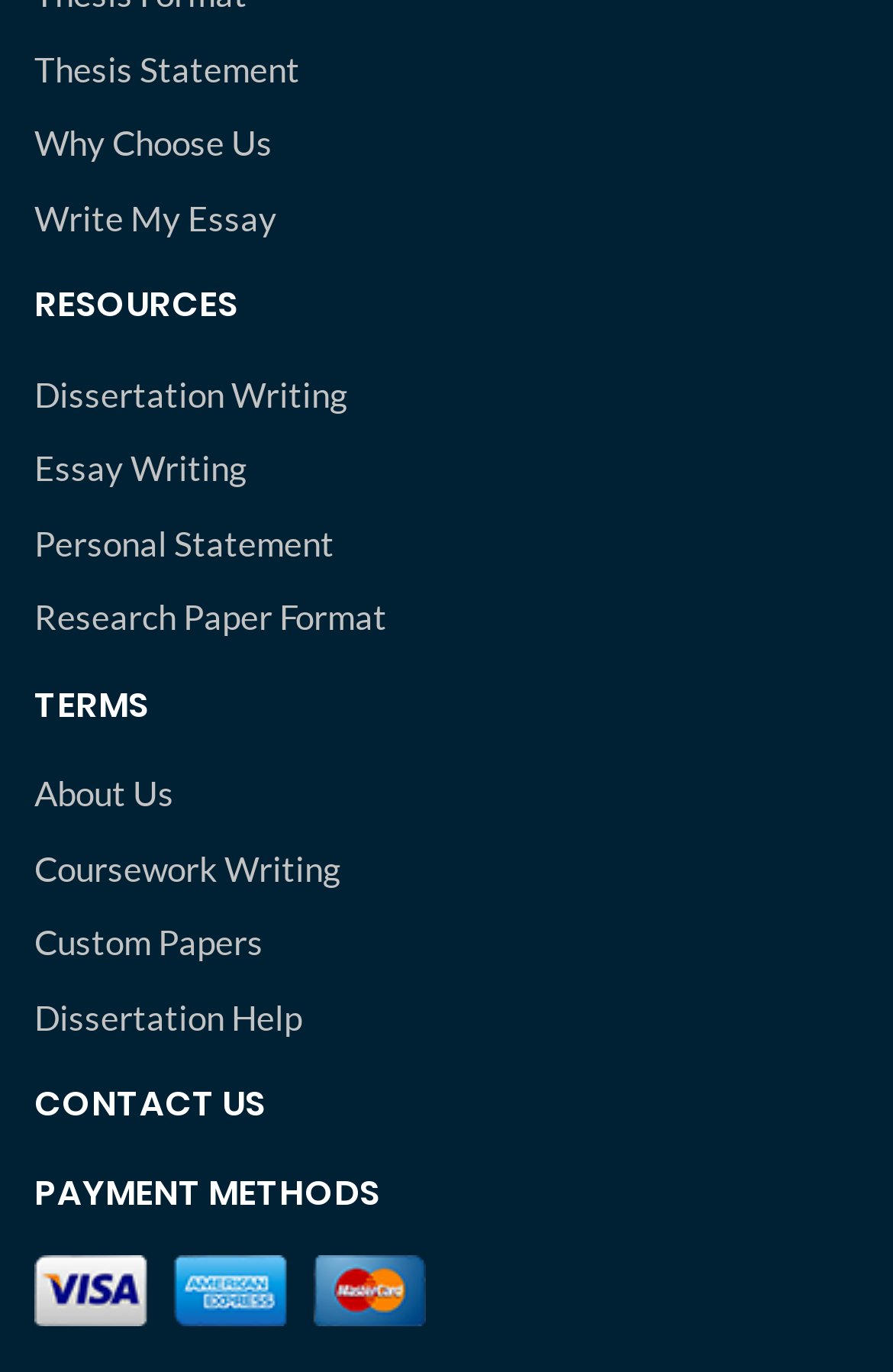Locate the bounding box coordinates of the segment that needs to be clicked to meet this instruction: "Learn about Dissertation Writing".

[0.038, 0.268, 0.962, 0.306]